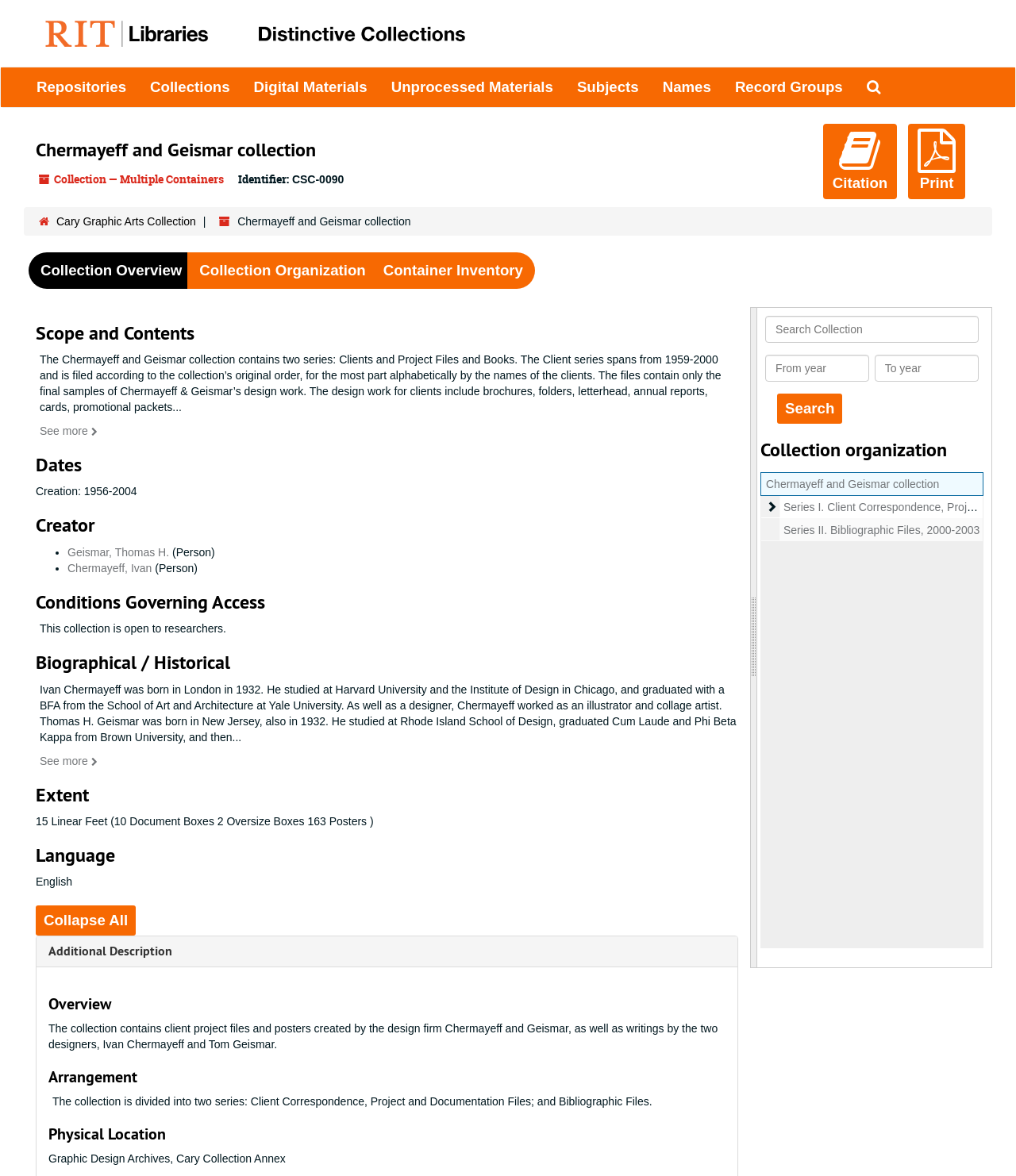Please respond to the question with a concise word or phrase:
What is the extent of the collection?

15 Linear Feet